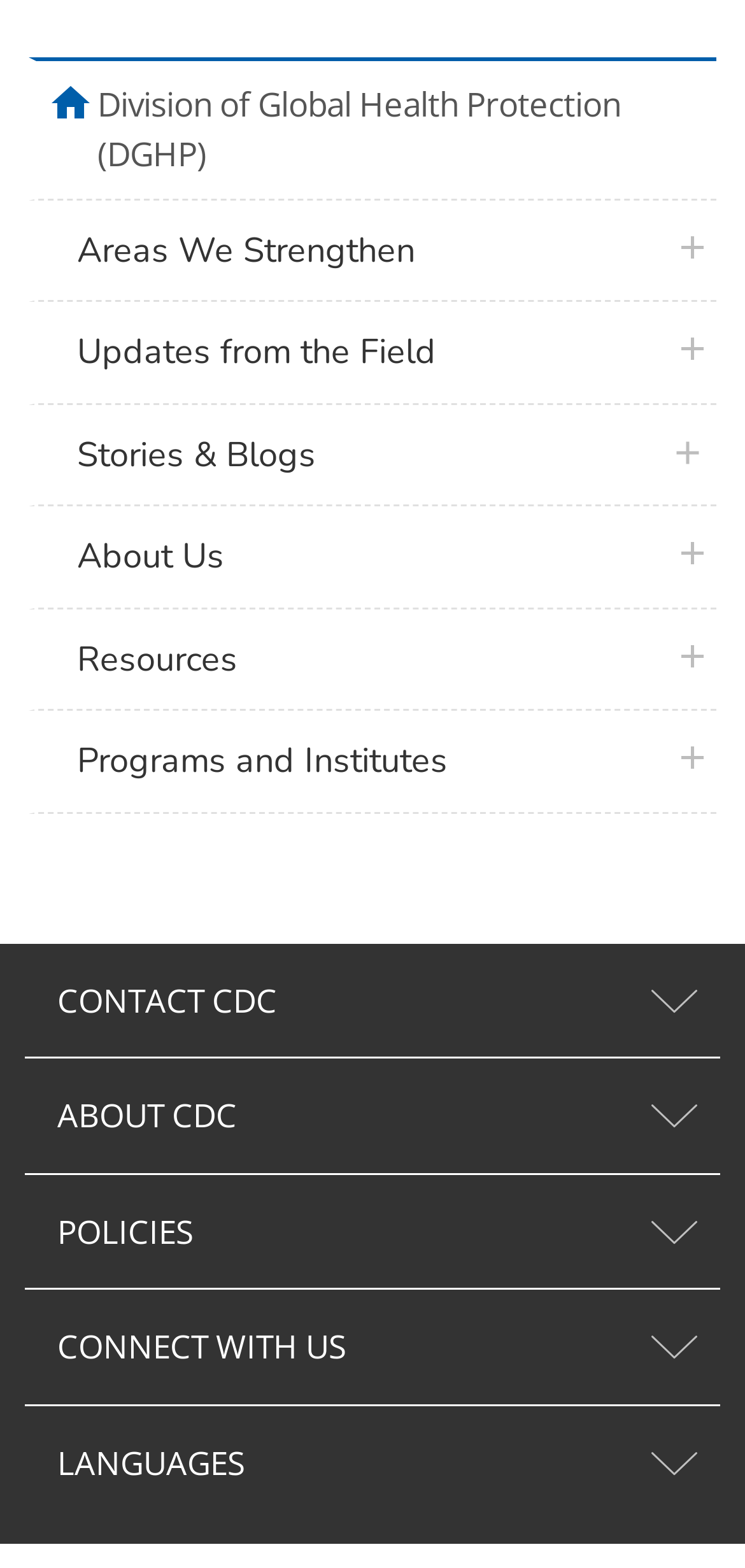From the element description: "title="BARBARAIWEINS"", extract the bounding box coordinates of the UI element. The coordinates should be expressed as four float numbers between 0 and 1, in the order [left, top, right, bottom].

None